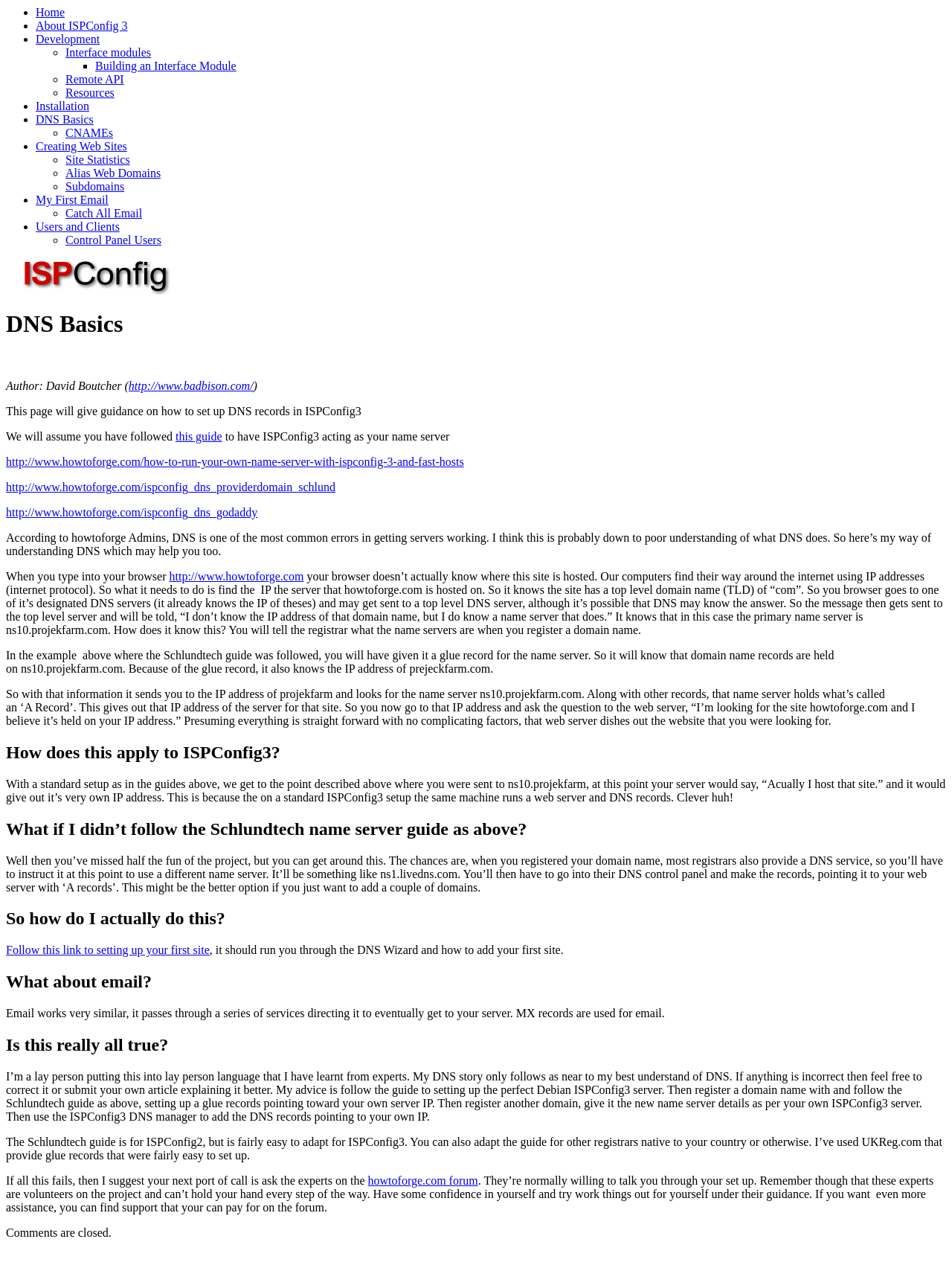Provide a short, one-word or phrase answer to the question below:
What is the name of the guide mentioned in the webpage?

Schlundtech guide